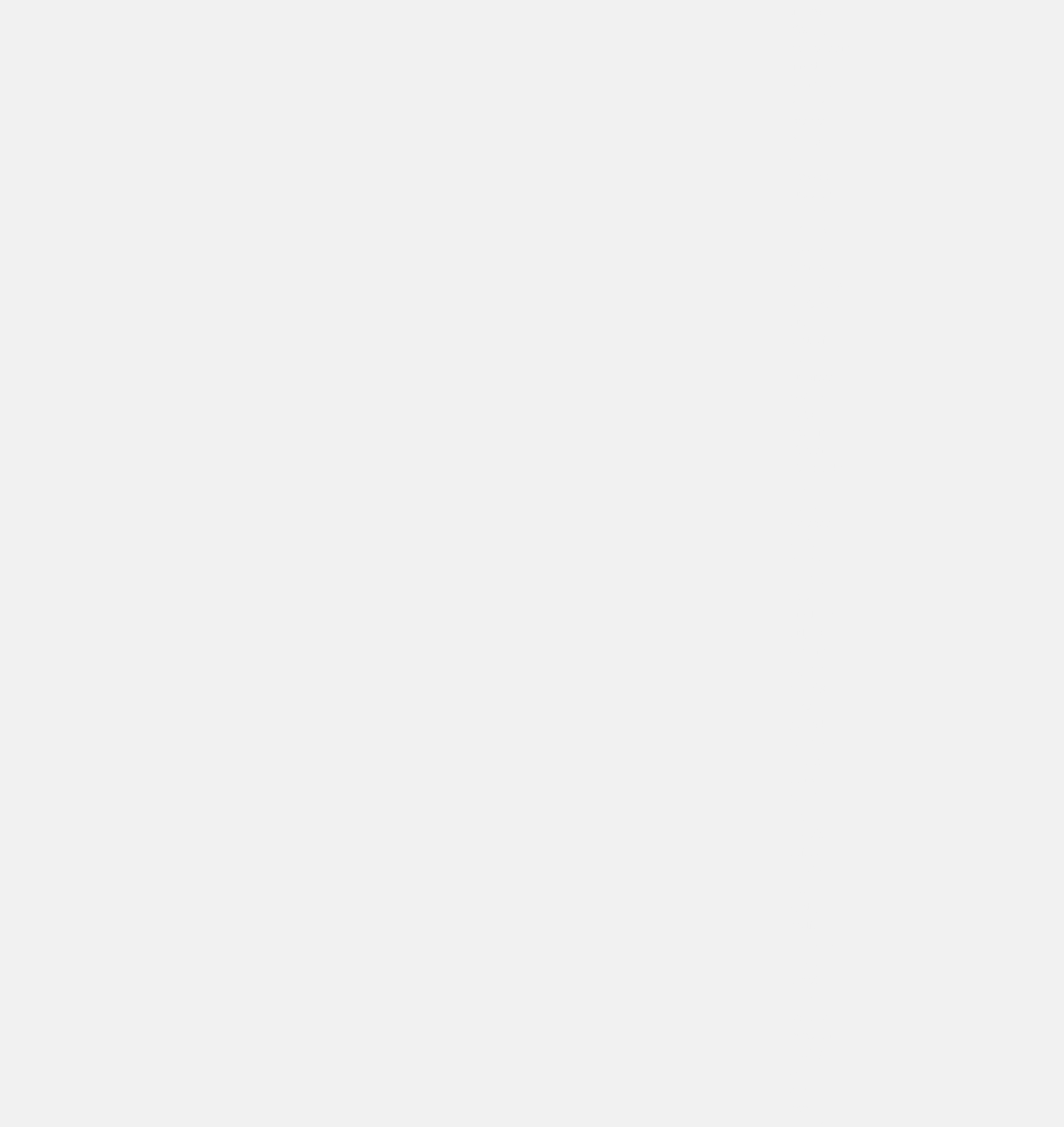Using the provided description: "rigrel", find the bounding box coordinates of the corresponding UI element. The output should be four float numbers between 0 and 1, in the format [left, top, right, bottom].

[0.742, 0.718, 0.768, 0.729]